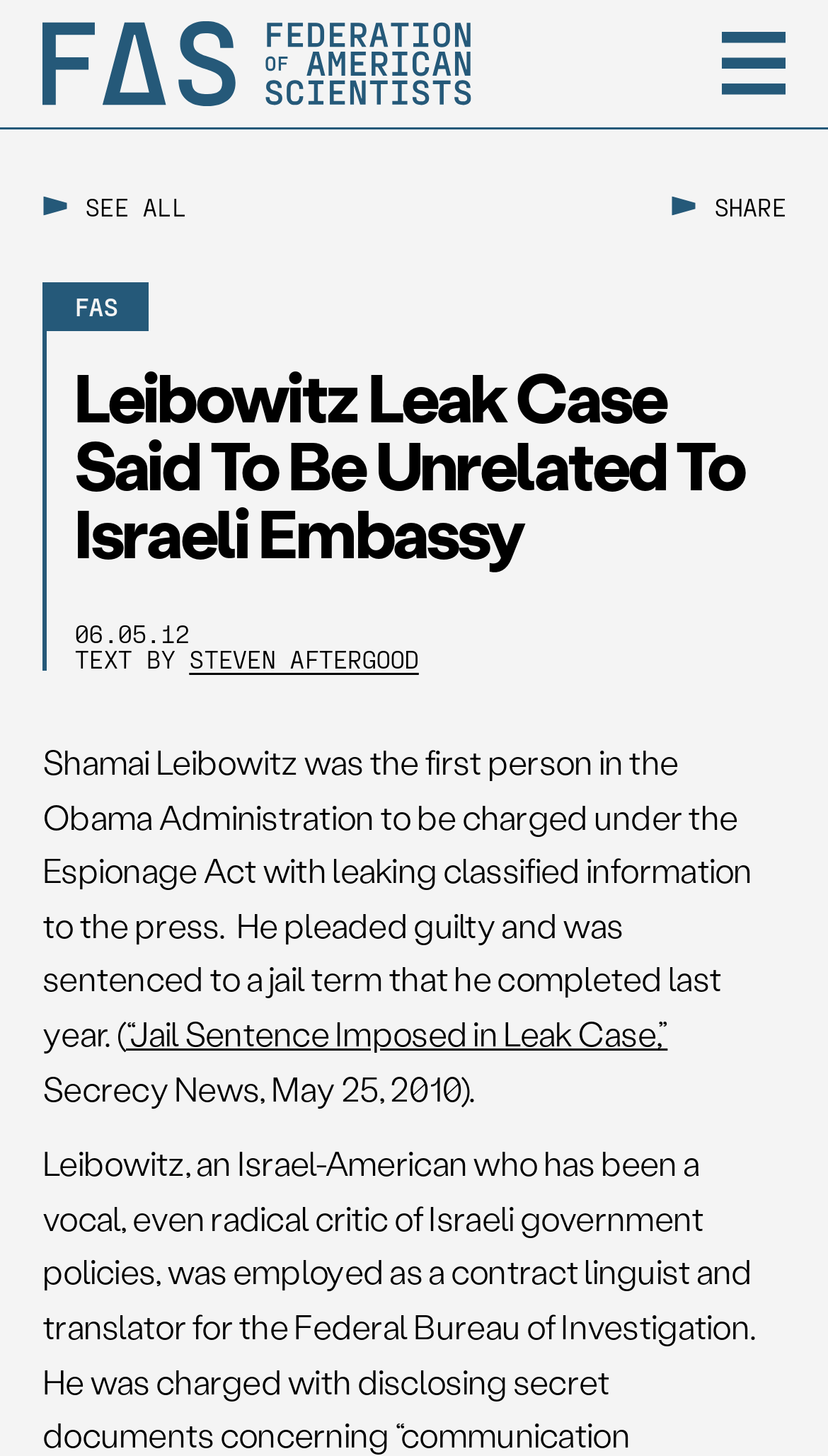Describe all the visual and textual components of the webpage comprehensively.

The webpage is about the Leibowitz leak case, specifically discussing how it is unrelated to the Israeli Embassy. At the top left of the page, there is a link to the "Federation of American Scientists" with an accompanying image. On the top right, there is a button with an image. 

Below the top section, there is a header that spans the entire width of the page. Within this header, there are several elements. On the left, there is a complementary section with a link to "SEE ALL" accompanied by a small image, and a "SHARE" button with an image. To the right of these elements, there is a static text "FAS" and a heading that reads "Leibowitz Leak Case Said To Be Unrelated To Israeli Embassy". Below the heading, there are two static texts, one displaying the date "06.05.12" and the other displaying the text "TEXT BY". Next to the "TEXT BY" text, there is a link to "STEVEN AFTERGOOD".

The main content of the page is a paragraph of text that discusses Shamai Leibowitz, who was charged under the Espionage Act for leaking classified information to the press. The text also mentions that he pleaded guilty and was sentenced to a jail term. Within this paragraph, there is a link to an article titled "“Jail Sentence Imposed in Leak Case,”" and a citation to "Secrecy News, May 25, 2010".